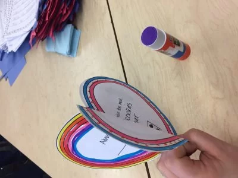Provide a comprehensive description of the image.

In this image, a child's hand is holding a multi-colored, heart-shaped craft project made from cut-out paper, which appears to be part of a lesson on dealing with grief and expressing emotions. The top heart shows the word "Family" while the heart underneath has additional text, suggesting a personal or memorial activity related to remembering loved ones. Nearby, a glue stick is visible, indicating that these crafts are intended for hands-on use in the classroom to help students navigate their feelings around loss. This creative approach aligns with educational strategies discussed in the context of teaching about sensitive topics, such as death and grief, highlighting the importance of providing children with meaningful ways to express their emotions and connect with their experiences.